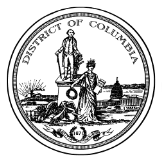Answer this question in one word or a short phrase: What building is visible in the background?

The United States Capitol building